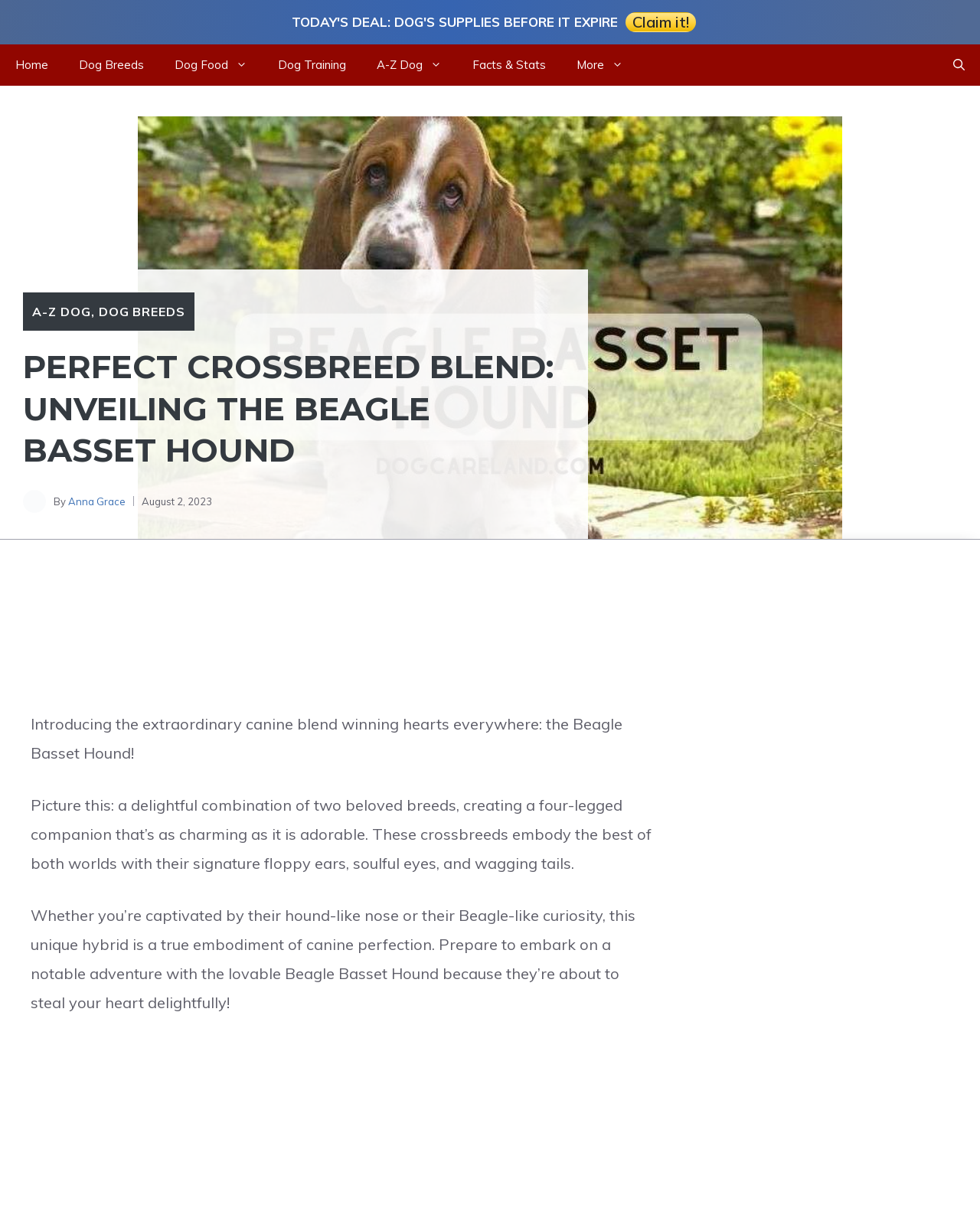Determine the bounding box coordinates of the clickable element necessary to fulfill the instruction: "Learn about the author 'Anna Grace'". Provide the coordinates as four float numbers within the 0 to 1 range, i.e., [left, top, right, bottom].

[0.07, 0.406, 0.128, 0.416]